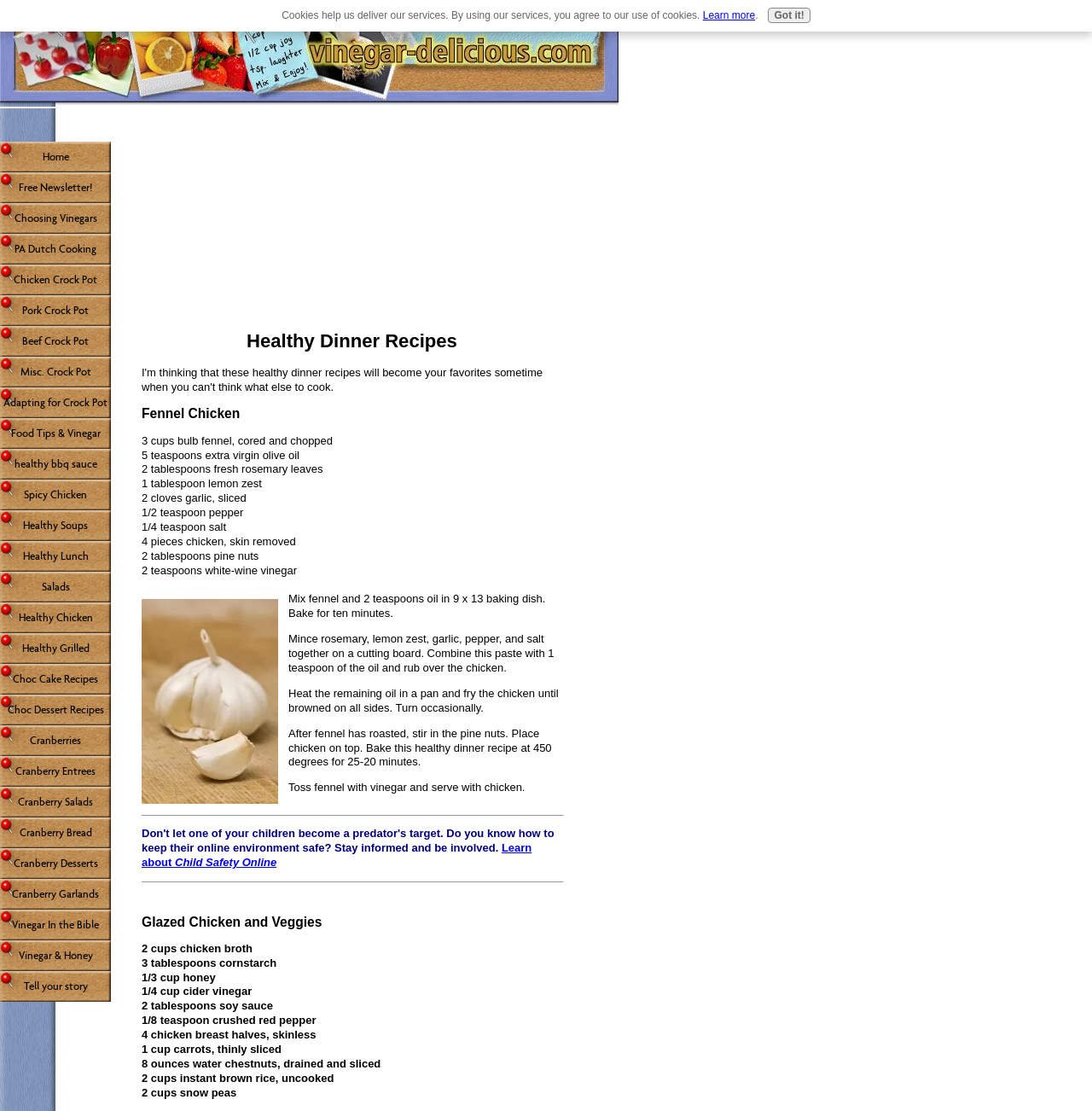Indicate the bounding box coordinates of the element that must be clicked to execute the instruction: "Click on the 'Glazed Chicken and Veggies' recipe". The coordinates should be given as four float numbers between 0 and 1, i.e., [left, top, right, bottom].

[0.13, 0.823, 0.295, 0.836]